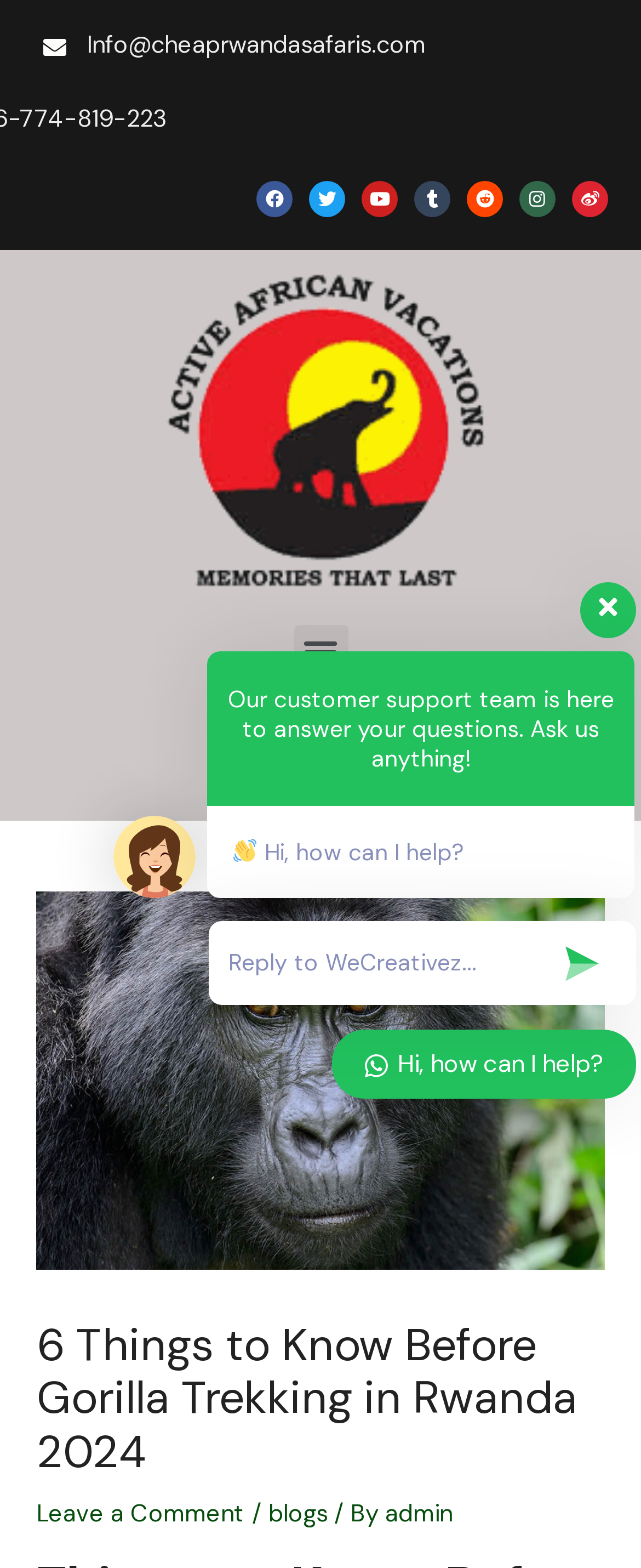Please respond to the question using a single word or phrase:
What is the image on the top-right corner of the webpage?

A WhatsApp support image